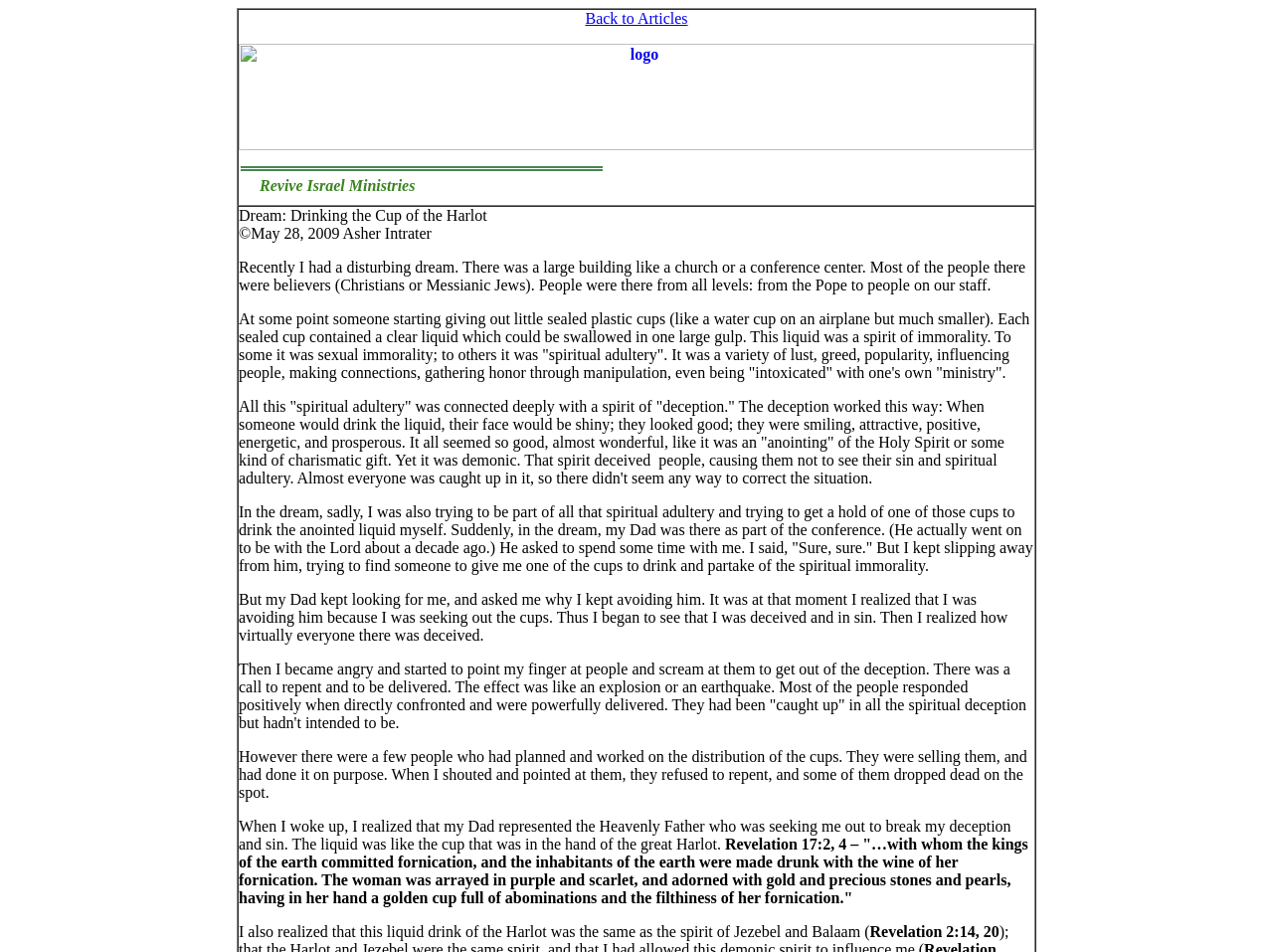Analyze and describe the webpage in a detailed narrative.

The webpage is titled "Dream: Drinking the Cup of the Harlot". At the top, there is a row that spans most of the width, containing a grid cell with a logo and two links. The logo is positioned on the left side of the grid cell, and it has a corresponding image. To the right of the logo, there are two links: "Back to Articles" and another link also labeled "logo". Below the logo, there is a group element that contains a static text "Revive Israel Ministries", positioned near the top-left corner of the page.